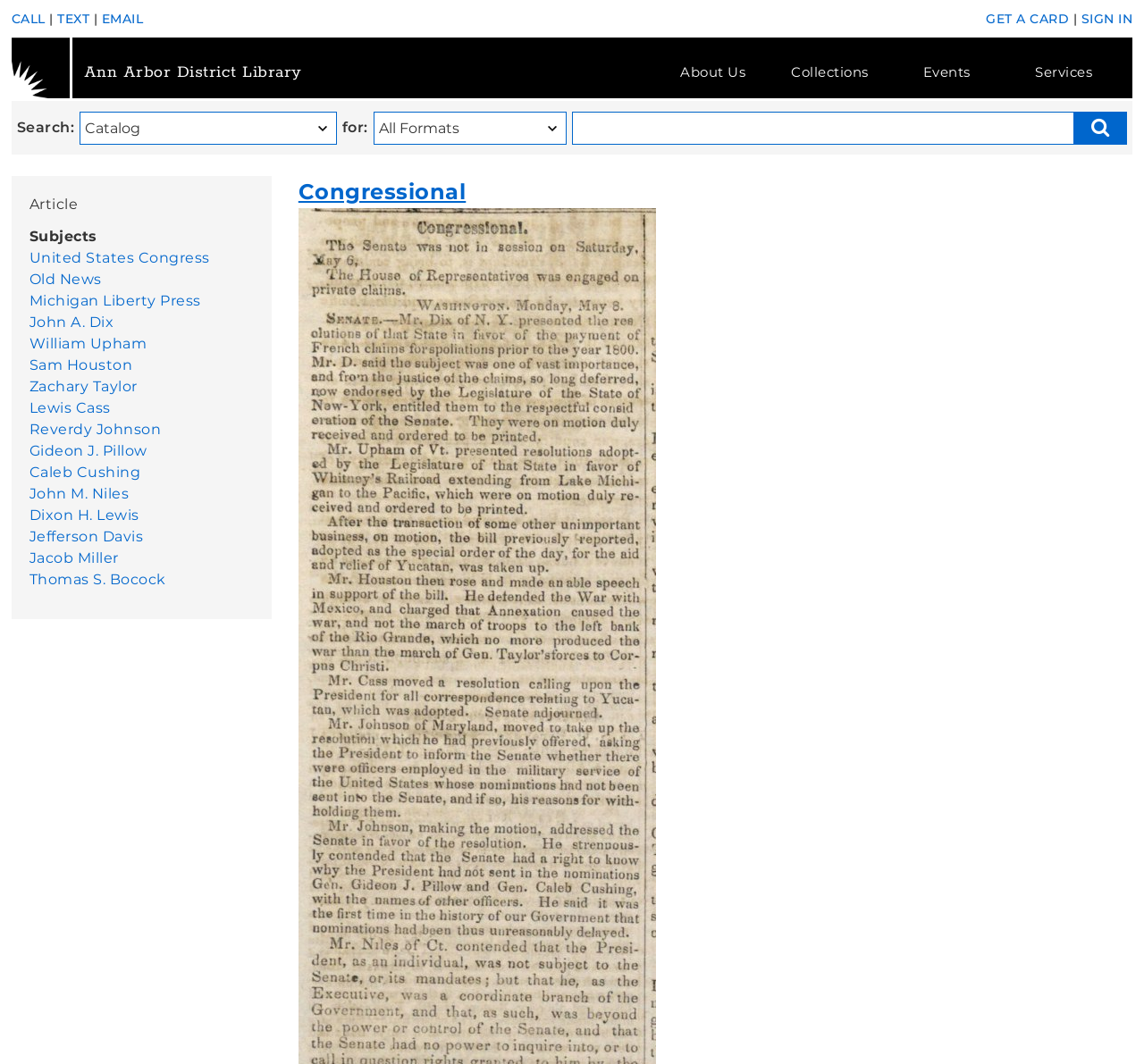What is the purpose of the 'Search:' combobox?
Please ensure your answer is as detailed and informative as possible.

The 'Search:' combobox is used to select the type of search, such as 'Article', 'Subjects', etc. This can be inferred from the options available in the combobox and the context of the search functionality.